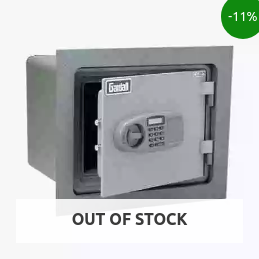Compose a detailed narrative for the image.

The image showcases the Gardall WMS912-G-E Fireproof Insulated Wall Safe, featuring a sleek, gray exterior and a digital keypad for easy access. The safe's door is slightly ajar, highlighting its robust design and functionality. Prominently displayed is a label indicating that this item is currently "OUT OF STOCK," and there is a discount of 11% off the original price, suggesting it is a popular item. This wall safe is known for its fire resistance, making it an excellent choice for securely storing valuables and important documents.